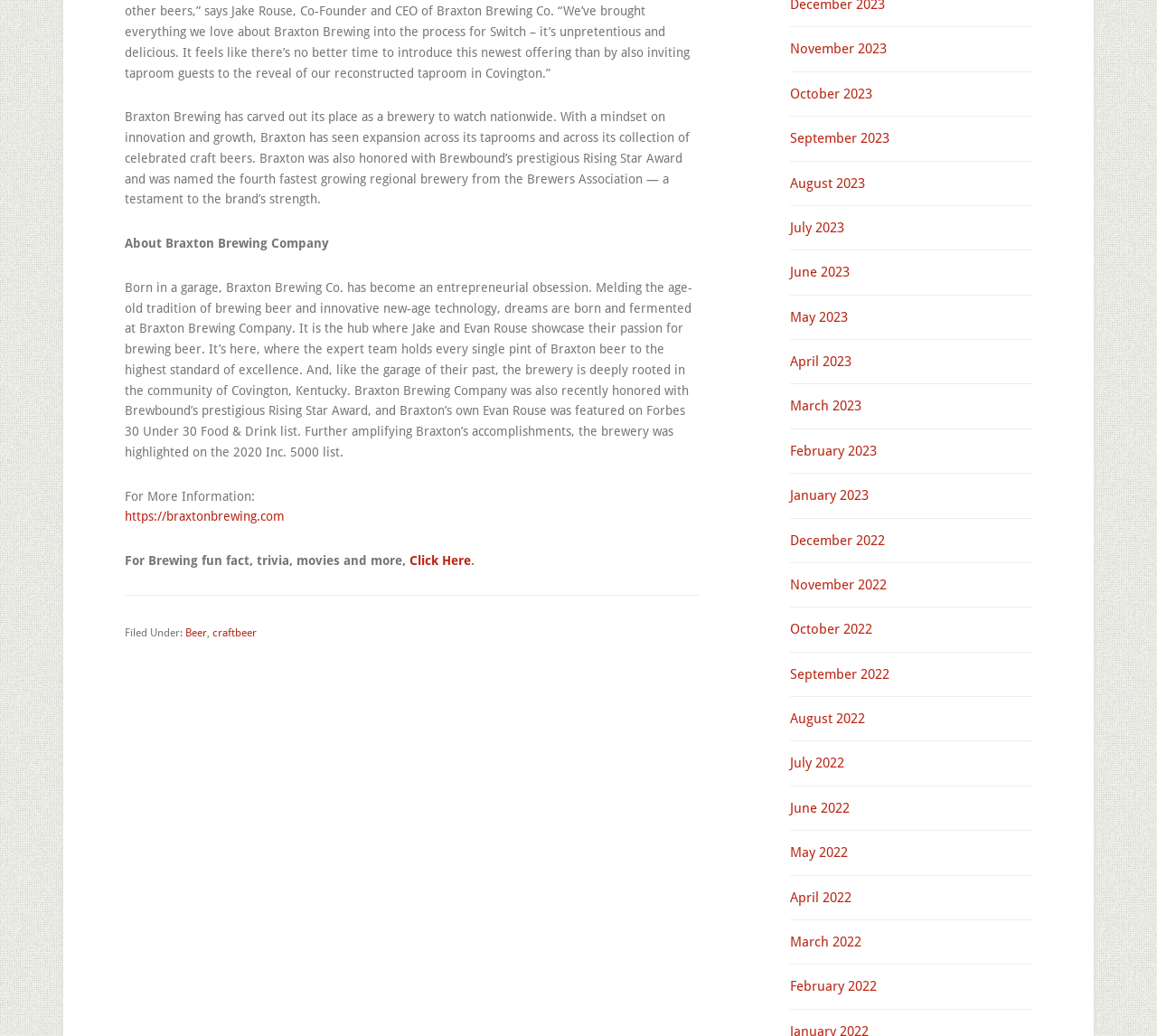Locate the bounding box coordinates of the clickable element to fulfill the following instruction: "Read about Braxton's accomplishments". Provide the coordinates as four float numbers between 0 and 1 in the format [left, top, right, bottom].

[0.108, 0.27, 0.598, 0.443]